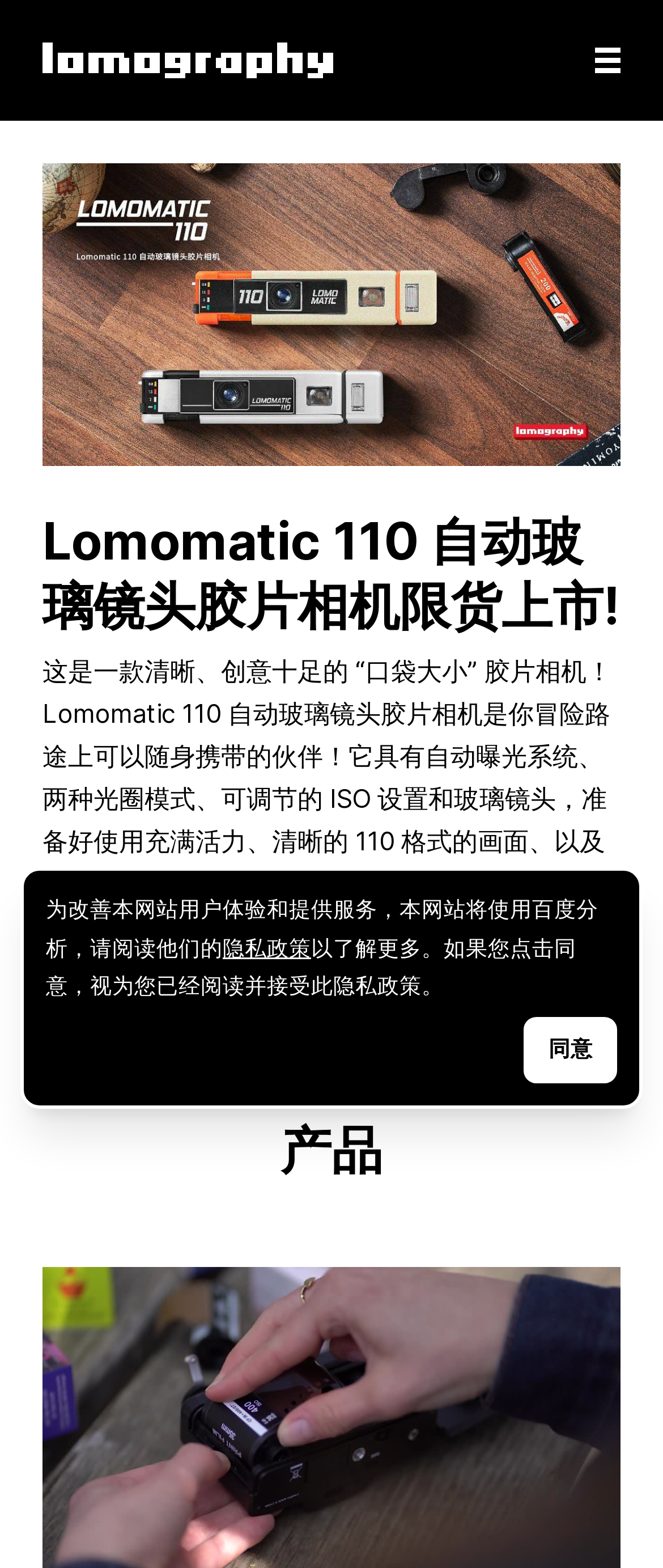Give a concise answer using one word or a phrase to the following question:
What is the category of the promoted product?

Product